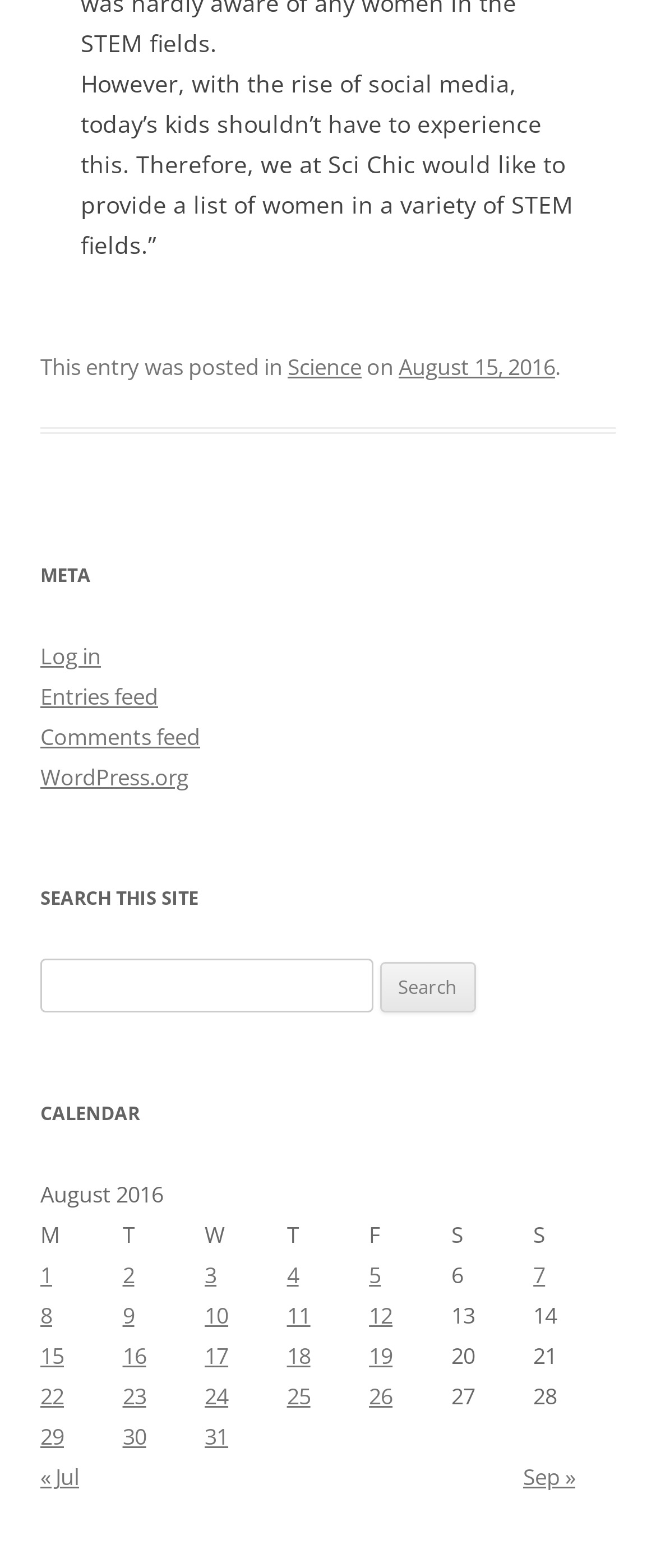What is the date of the post?
We need a detailed and exhaustive answer to the question. Please elaborate.

The date of the post can be found in the footer section of the webpage, where it says 'This entry was posted in Science on August 15, 2016'.